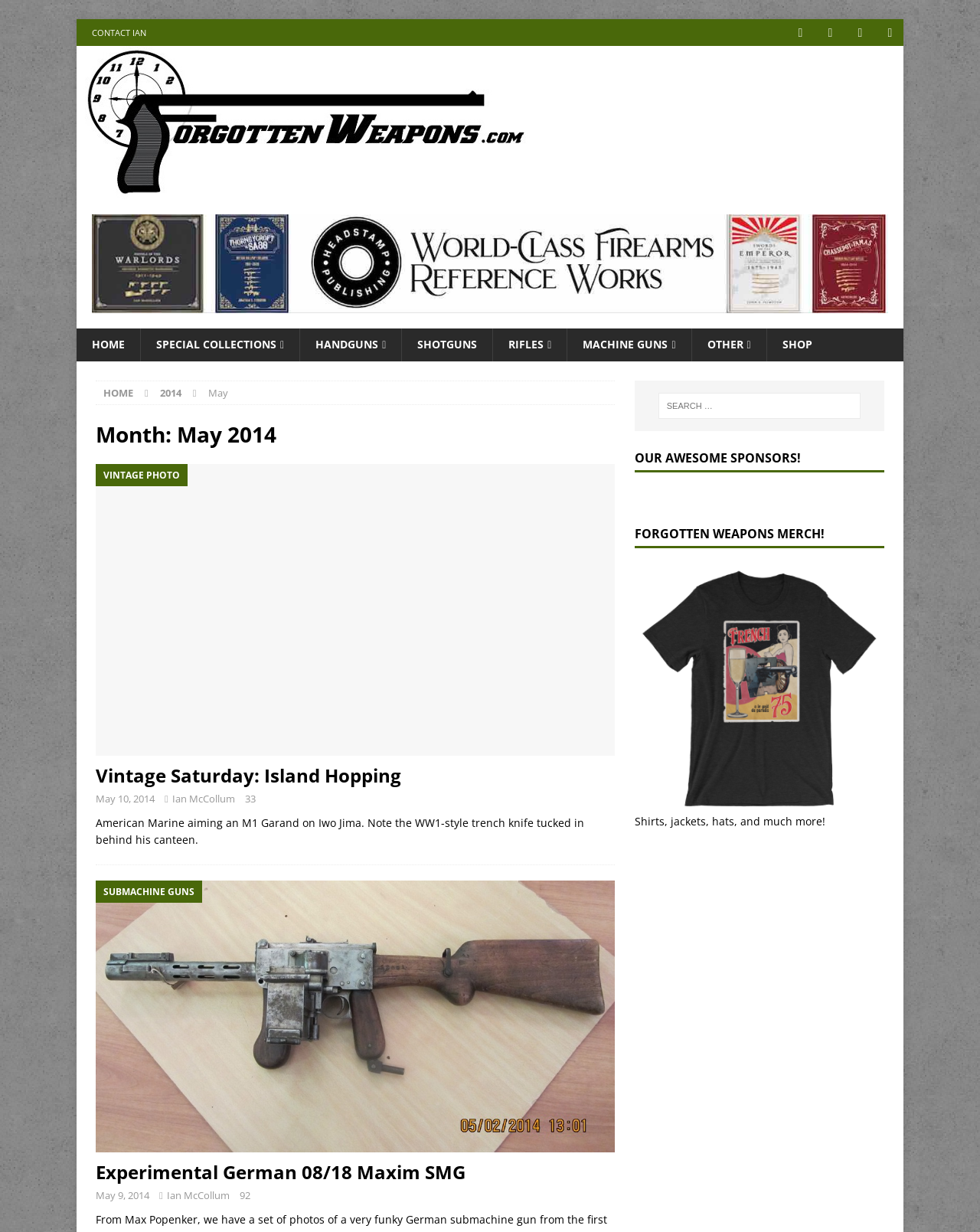Pinpoint the bounding box coordinates of the element to be clicked to execute the instruction: "View the Forgotten Weapons MERCH".

[0.647, 0.427, 0.902, 0.445]